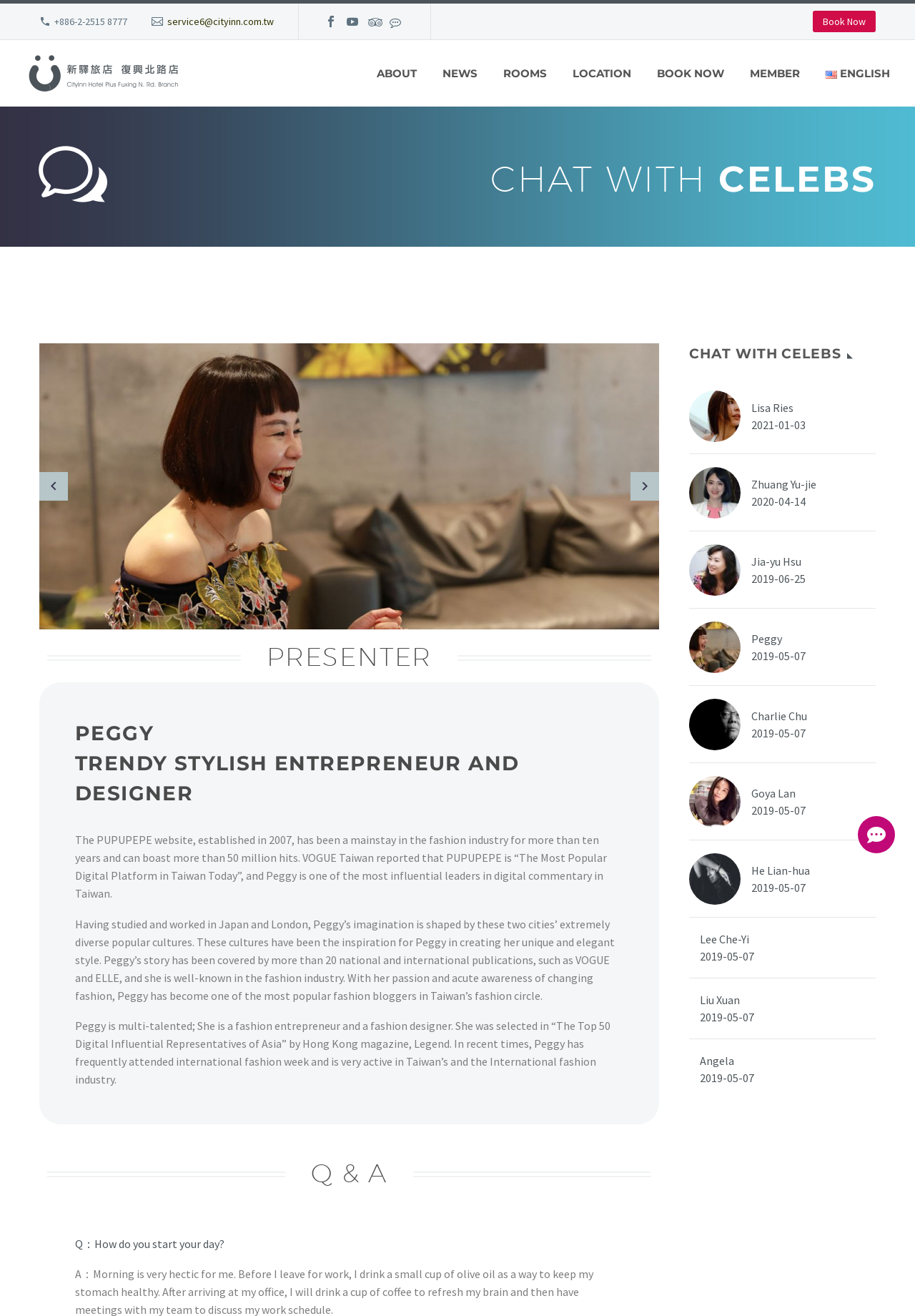Based on the element description San Diego County SEO, identify the bounding box coordinates for the UI element. The coordinates should be in the format (top-left x, top-left y, bottom-right x, bottom-right y) and within the 0 to 1 range.

None